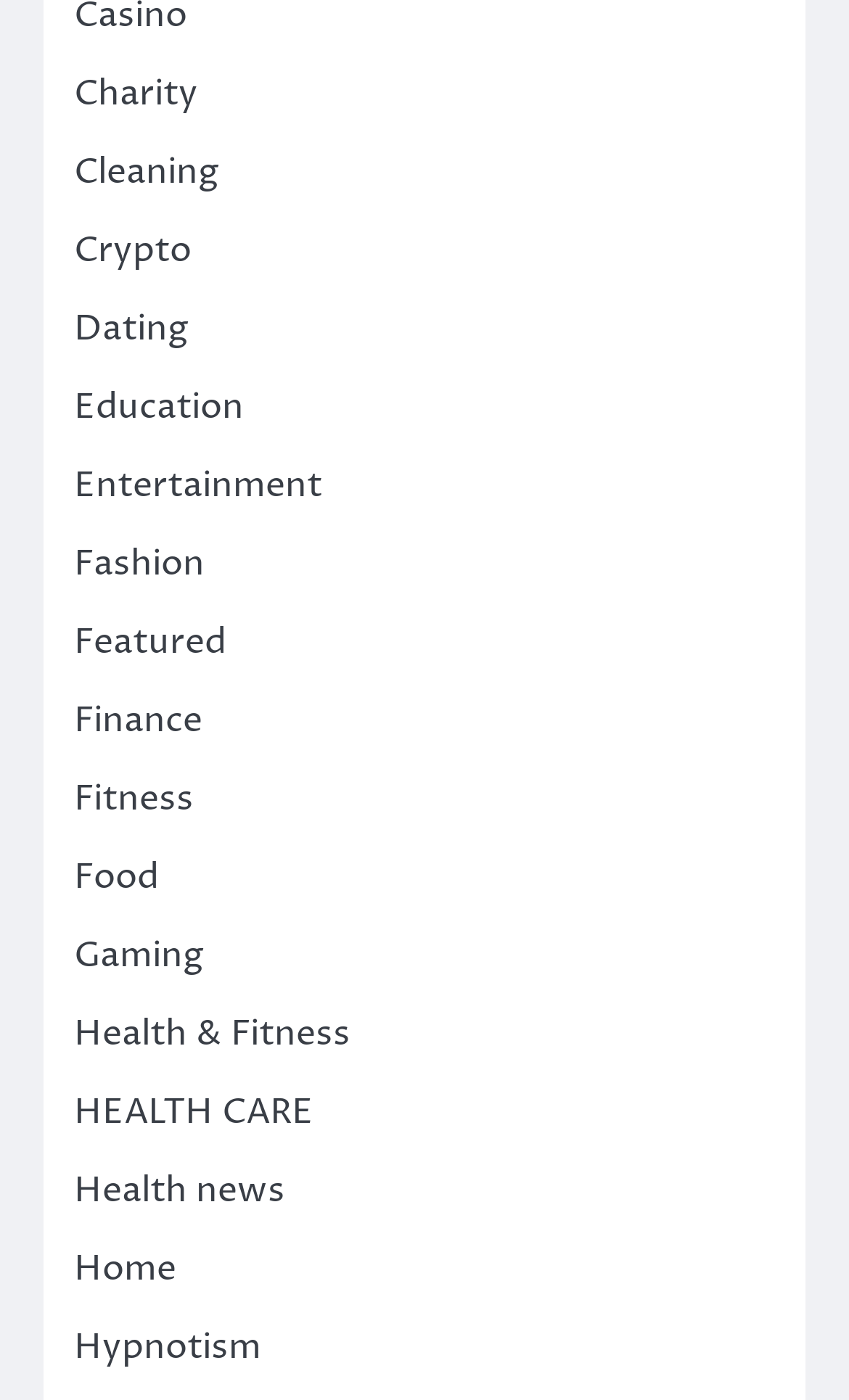Based on the image, give a detailed response to the question: What is the category located below 'Crypto'?

By analyzing the y1 and y2 coordinates of the link elements, I determined that the element 'Dating' is located below 'Crypto' in the vertical order.